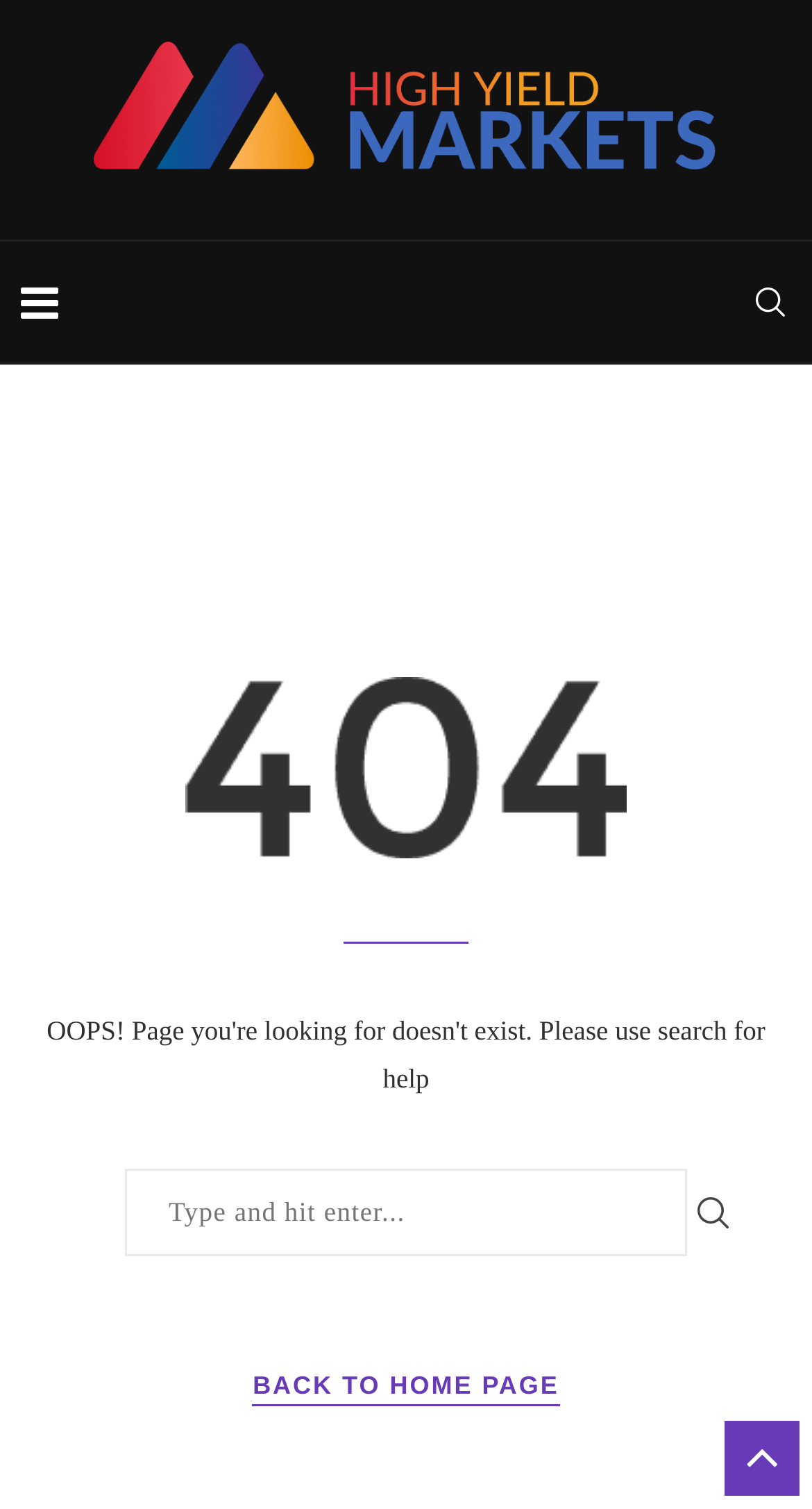Can you give a comprehensive explanation to the question given the content of the image?
What is the logo of the website?

The logo of the website is an image with the text 'High Yield Markets' which is also a link, suggesting that it is the logo of the website.